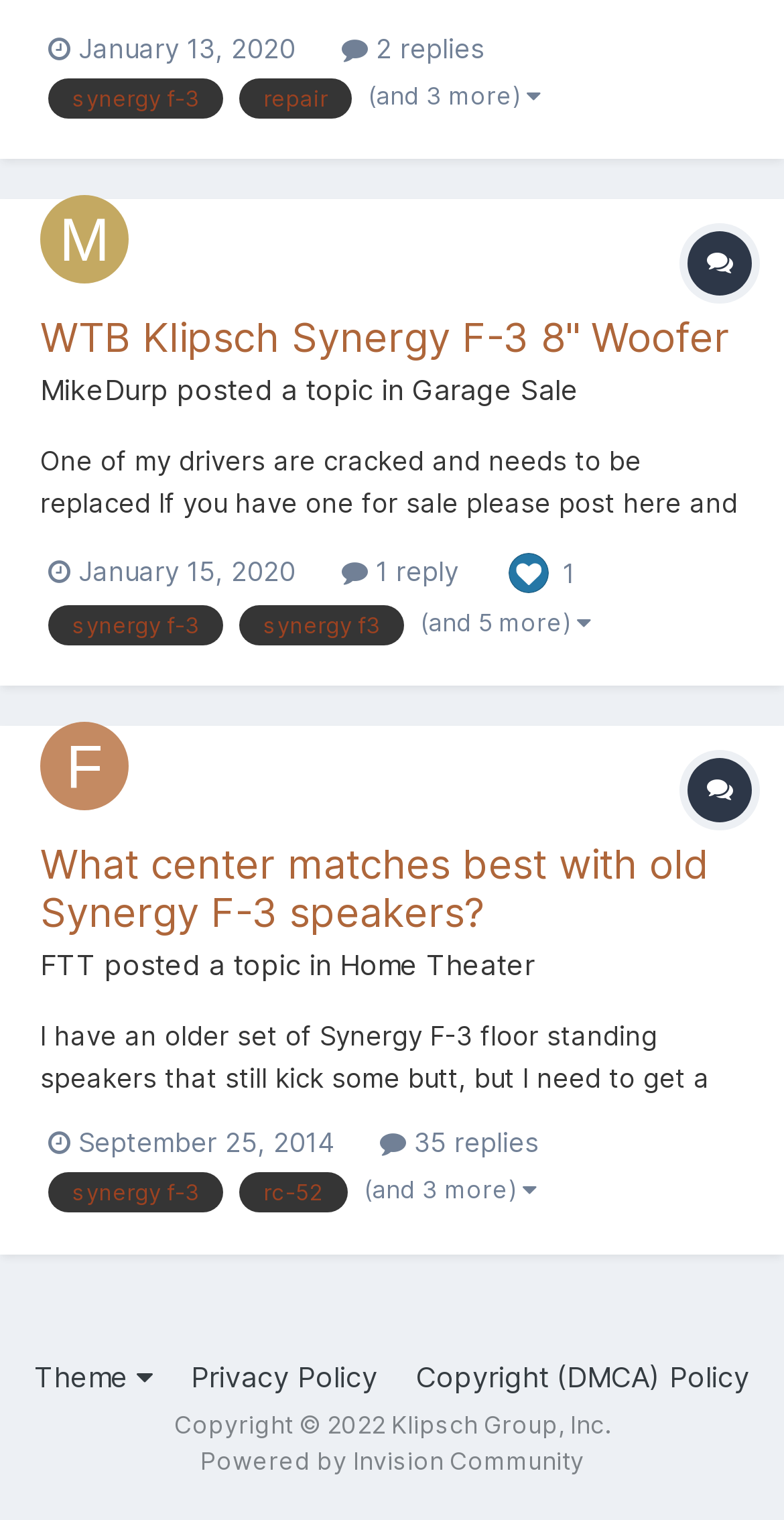Bounding box coordinates are specified in the format (top-left x, top-left y, bottom-right x, bottom-right y). All values are floating point numbers bounded between 0 and 1. Please provide the bounding box coordinate of the region this sentence describes: Theme

[0.044, 0.894, 0.195, 0.916]